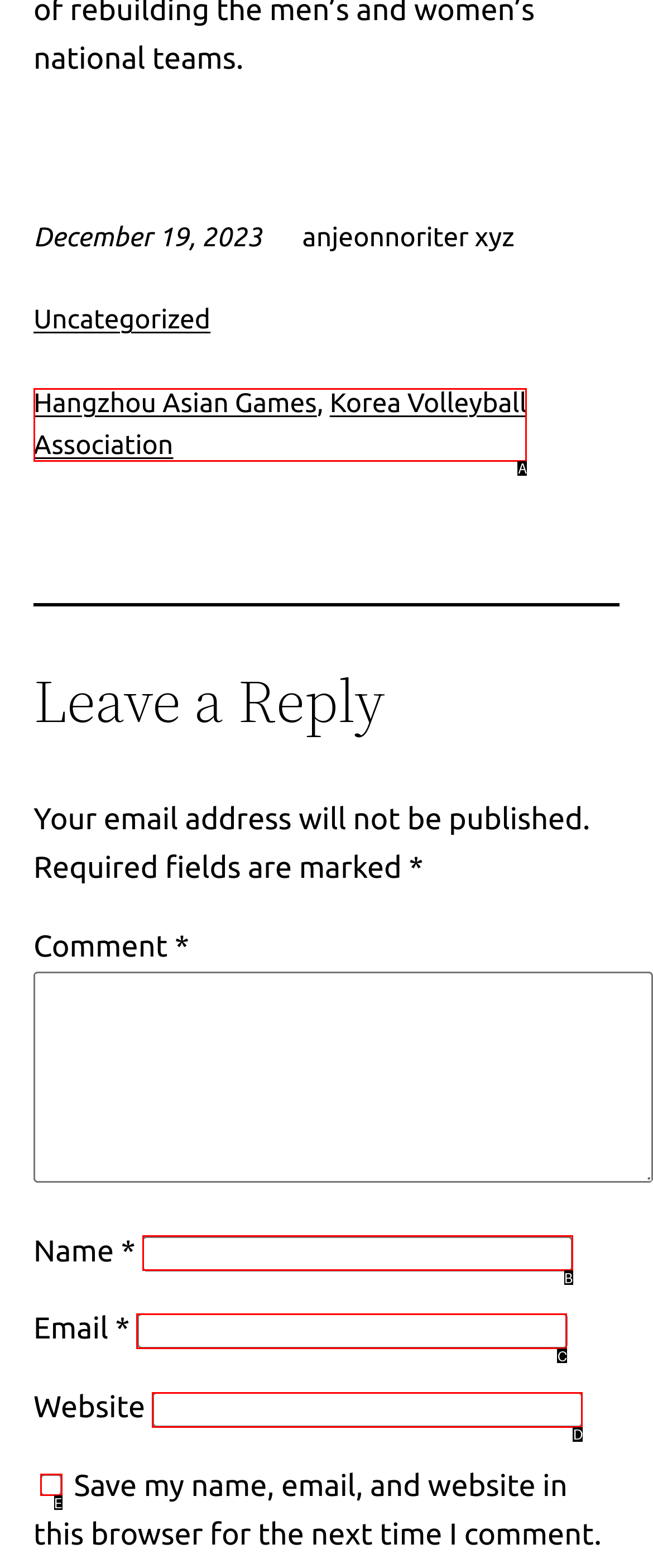Determine which HTML element best suits the description: Korea Volleyball Association. Reply with the letter of the matching option.

A